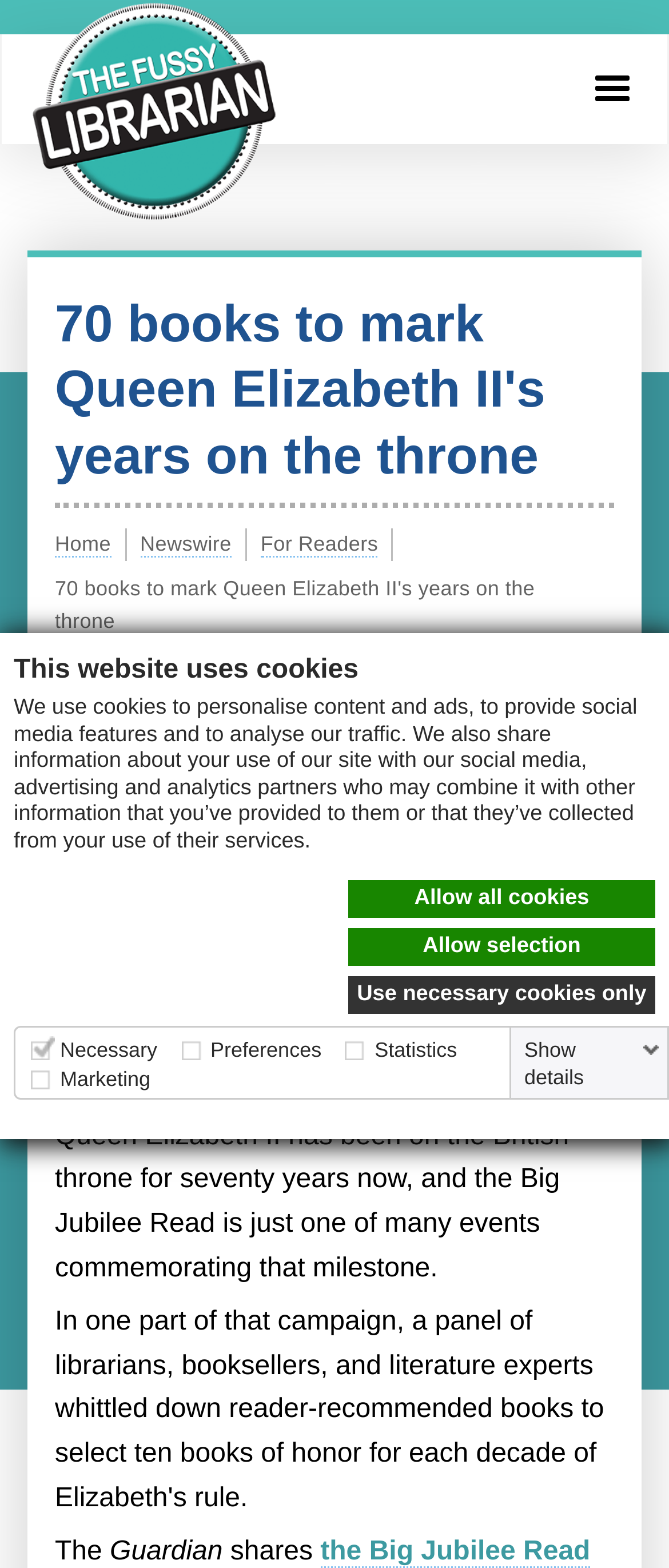Describe the entire webpage, focusing on both content and design.

The webpage is dedicated to the Big Jubilee Read, a book list honoring Queen Elizabeth II's 70 years on the British throne. At the top of the page, there is a dialog box with a heading "This website uses cookies" and a description of how cookies are used on the website. Below the dialog box, there are three links to manage cookie preferences: "Allow all cookies", "Allow selection", and "Use necessary cookies only". 

To the right of the dialog box, there is a table with four columns labeled "Necessary", "Preferences", "Statistics", and "Marketing", each with a checkbox and a brief description of the type of cookies. 

Above the dialog box, there is a link to "thefussylibrarian" accompanied by an image of the same name. 

The main content of the webpage starts with a heading "70 books to mark Queen Elizabeth II's years on the throne" followed by a navigation menu with links to "Home", "Newswire", and "For Readers". 

Below the navigation menu, there is an article about the Big Jubilee Read, which includes a brief introduction to the event and a mention of an article from The Guardian. The article is attributed to Sadye Scott-Hainchek and dated April 19, 2022.